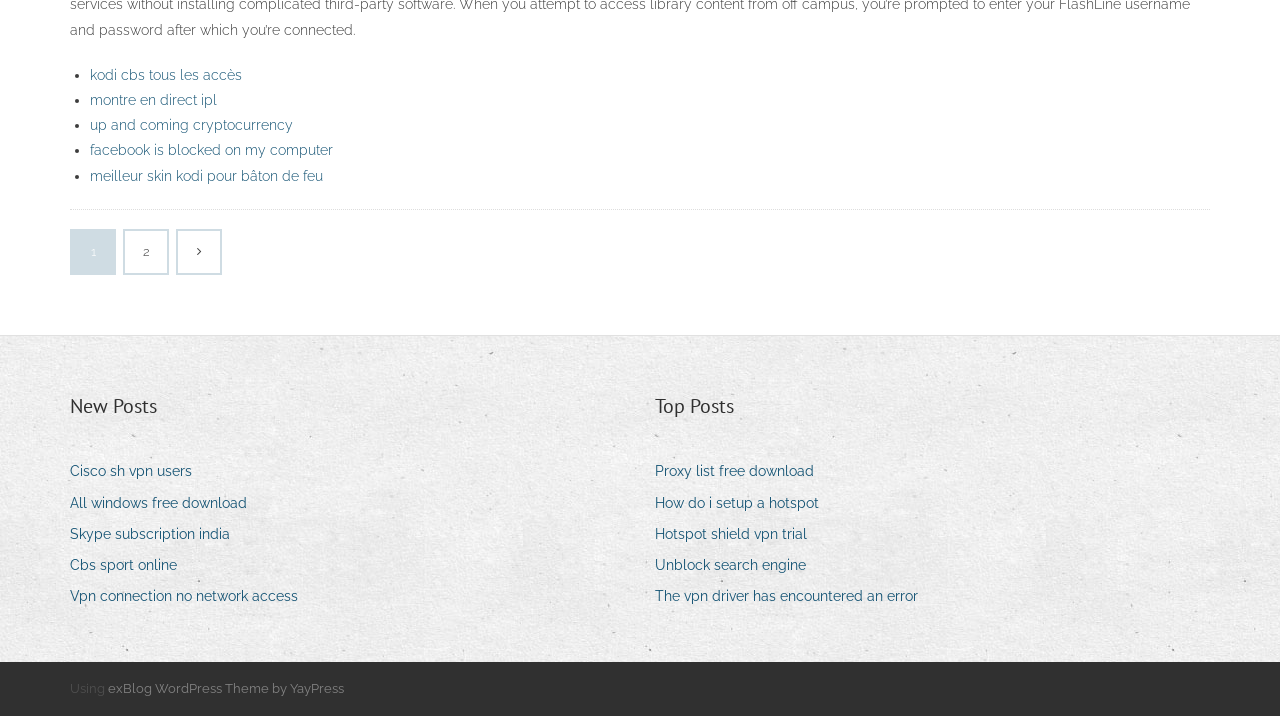Determine the bounding box coordinates of the clickable region to execute the instruction: "check 'Top Posts'". The coordinates should be four float numbers between 0 and 1, denoted as [left, top, right, bottom].

[0.512, 0.547, 0.573, 0.589]